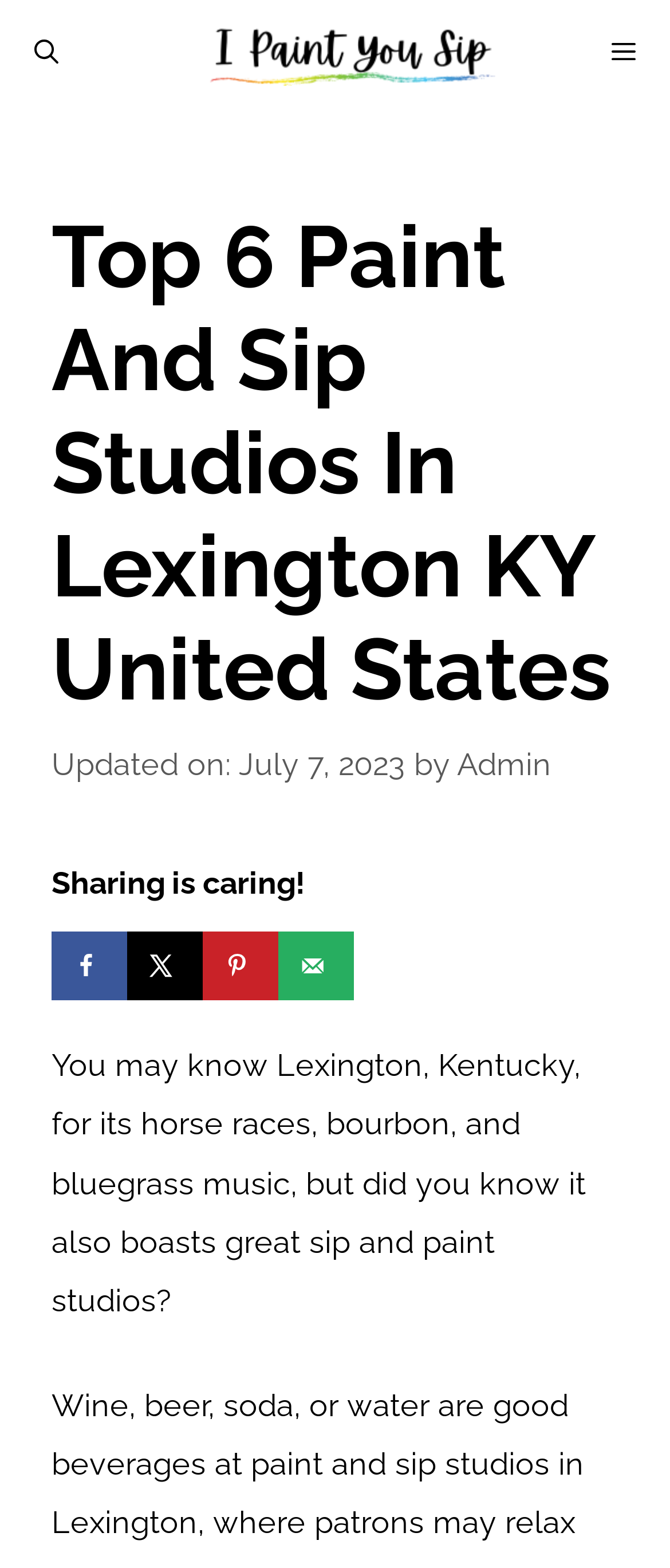Please determine the bounding box coordinates for the UI element described as: "aria-label="Open search"".

[0.0, 0.0, 0.138, 0.066]